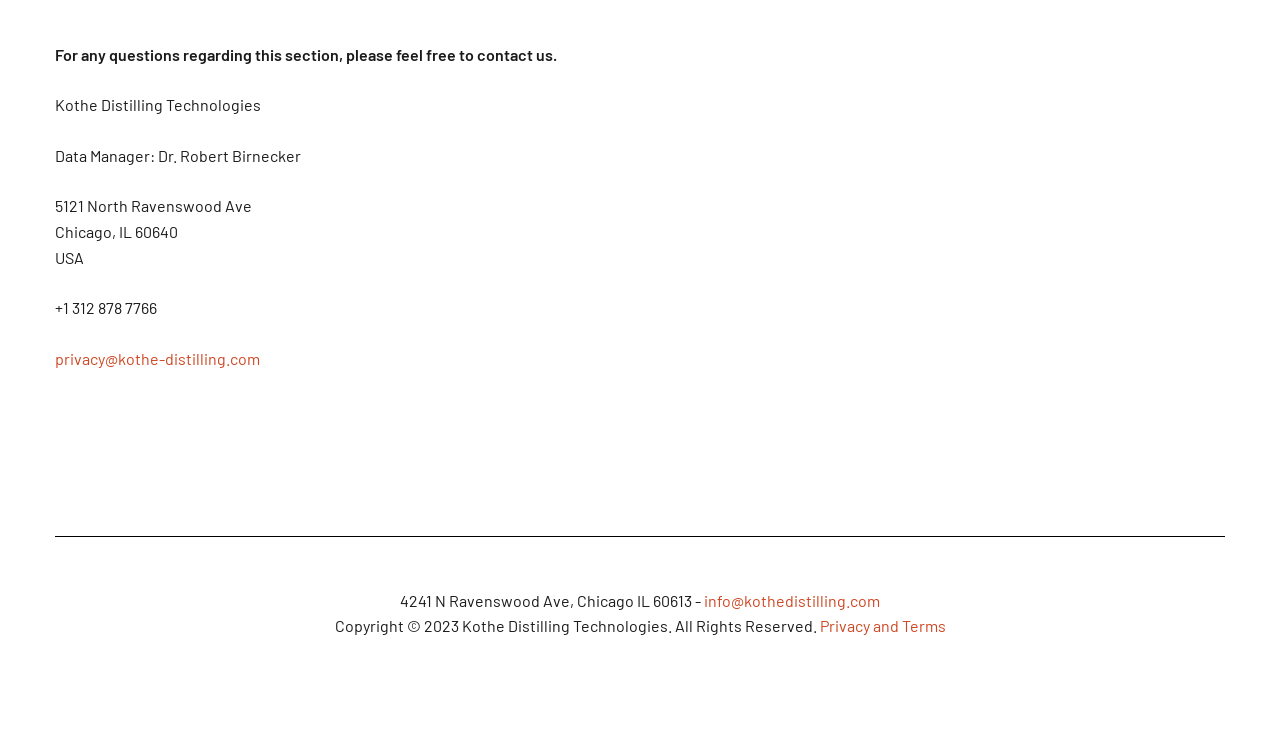Bounding box coordinates should be provided in the format (top-left x, top-left y, bottom-right x, bottom-right y) with all values between 0 and 1. Identify the bounding box for this UI element: info@kothedistilling.com

[0.55, 0.789, 0.688, 0.814]